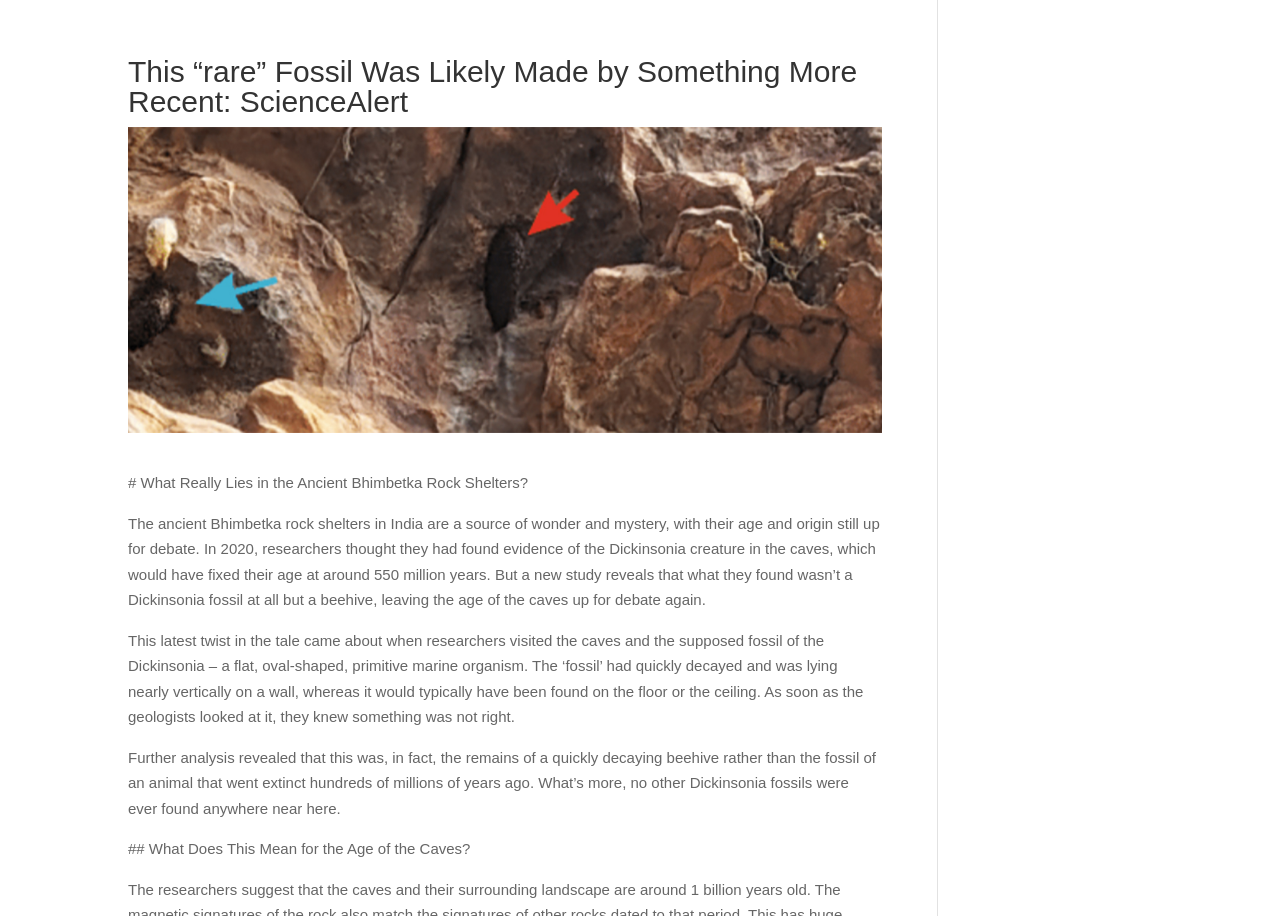What was the 'fossil' actually found to be?
Answer with a single word or short phrase according to what you see in the image.

A beehive